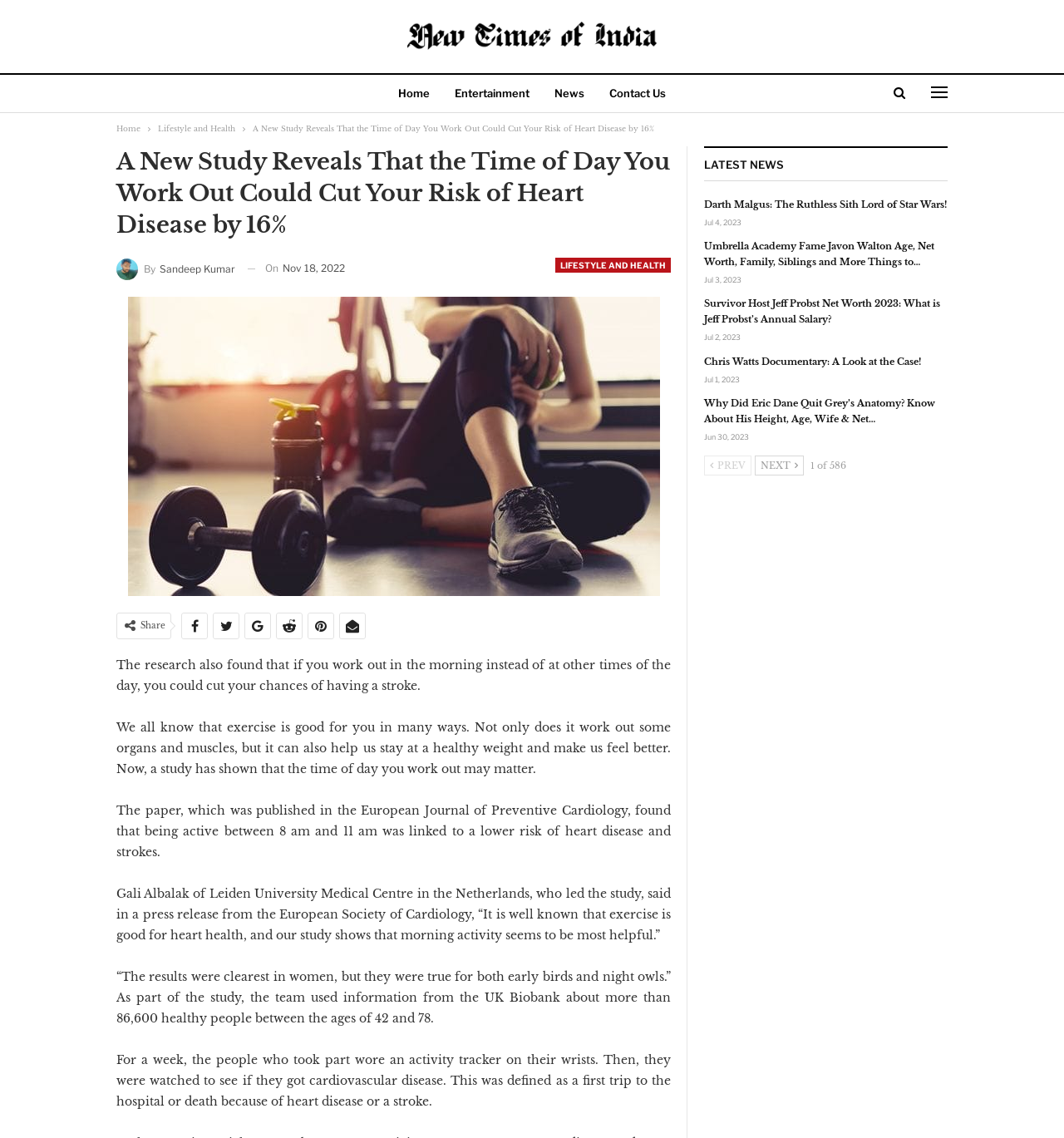What is the category of the current article?
Identify the answer in the screenshot and reply with a single word or phrase.

Lifestyle and Health